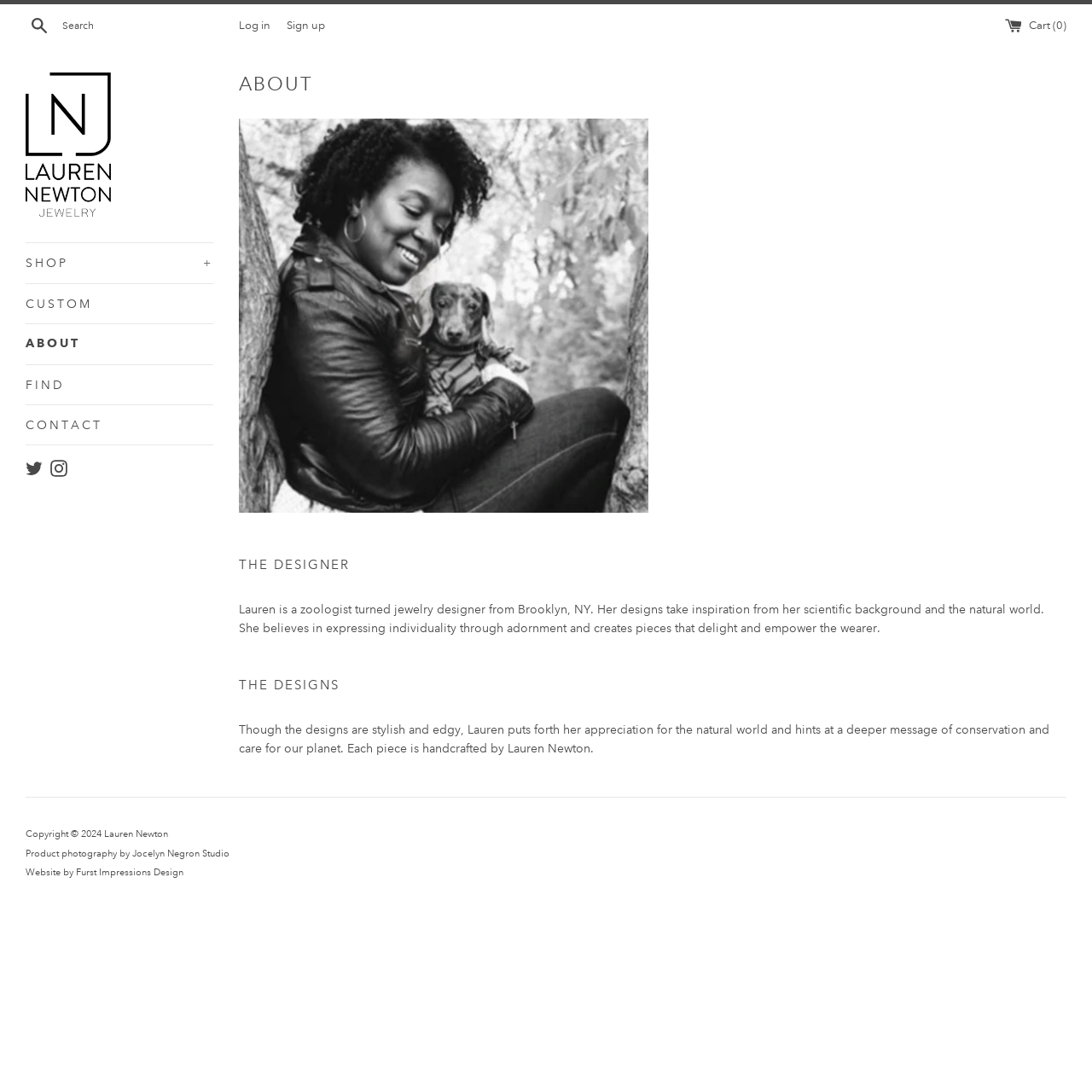Pinpoint the bounding box coordinates of the area that should be clicked to complete the following instruction: "Log in to the website". The coordinates must be given as four float numbers between 0 and 1, i.e., [left, top, right, bottom].

[0.219, 0.017, 0.248, 0.029]